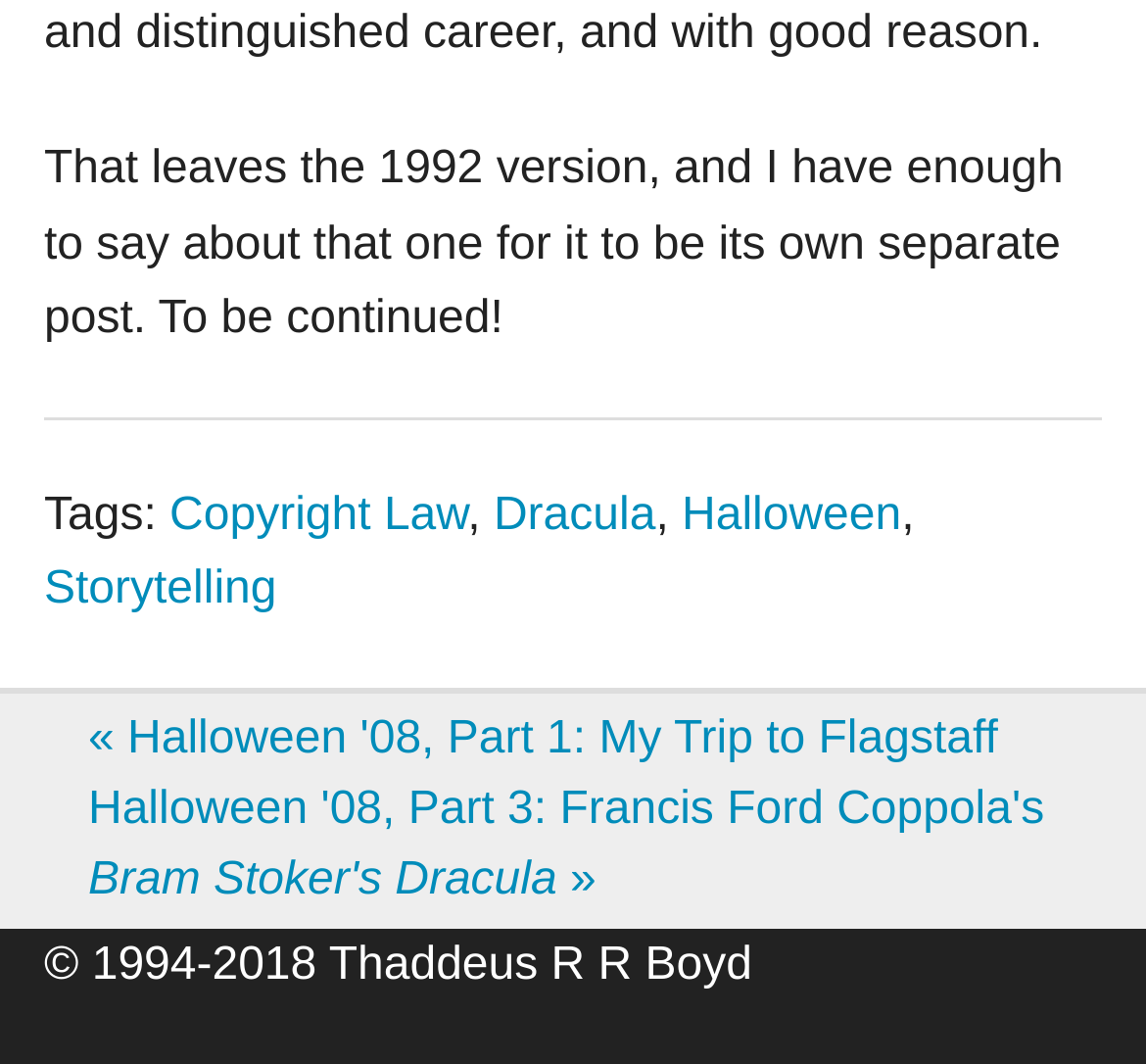Identify the bounding box for the element characterized by the following description: "Copyright Law".

[0.148, 0.461, 0.408, 0.508]